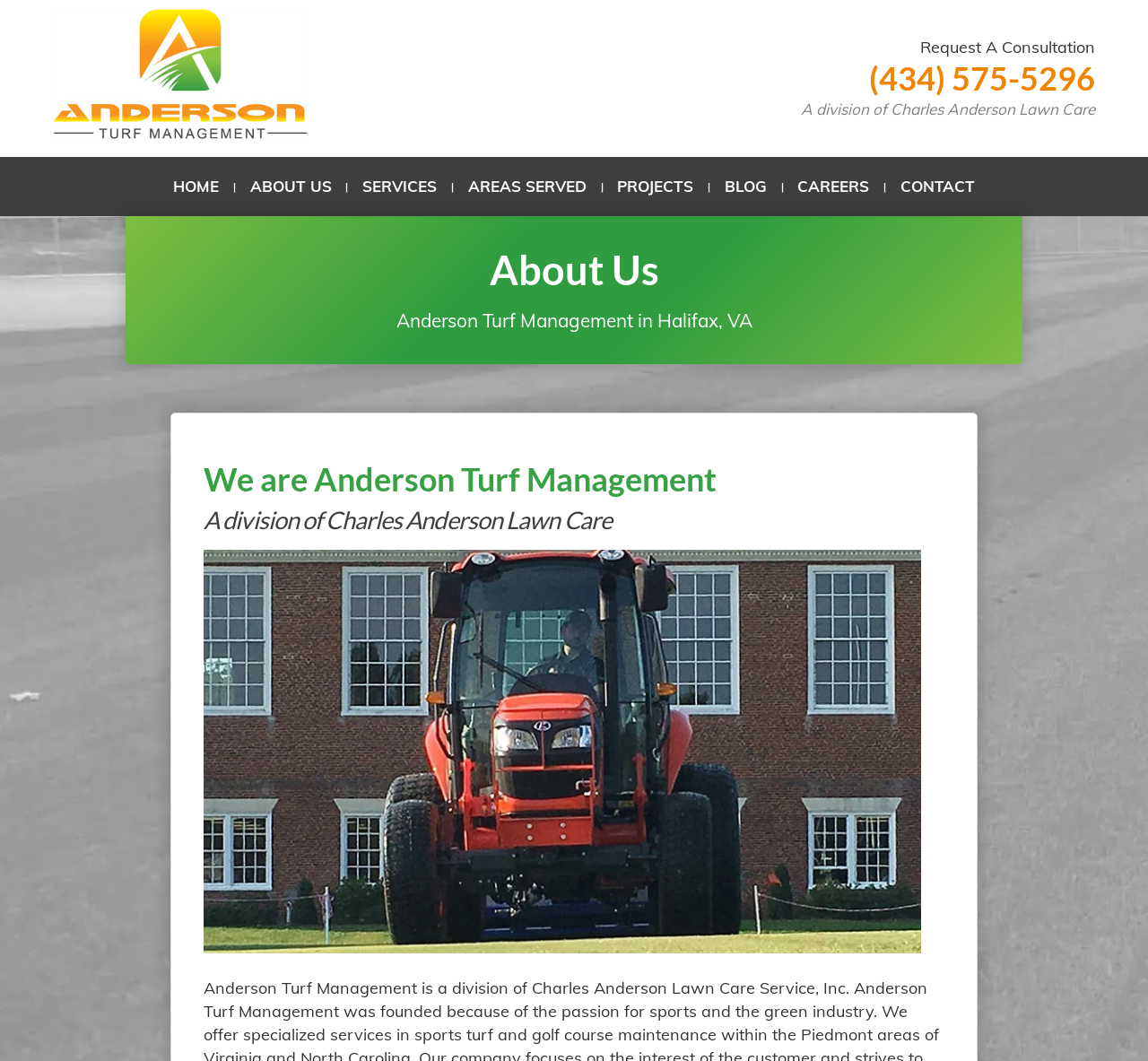What is the employee doing in the image?
Answer the question with as much detail as you can, using the image as a reference.

The employee is operating a tractor, as shown in the image 'Anderson Turf Management employee in tractor'.